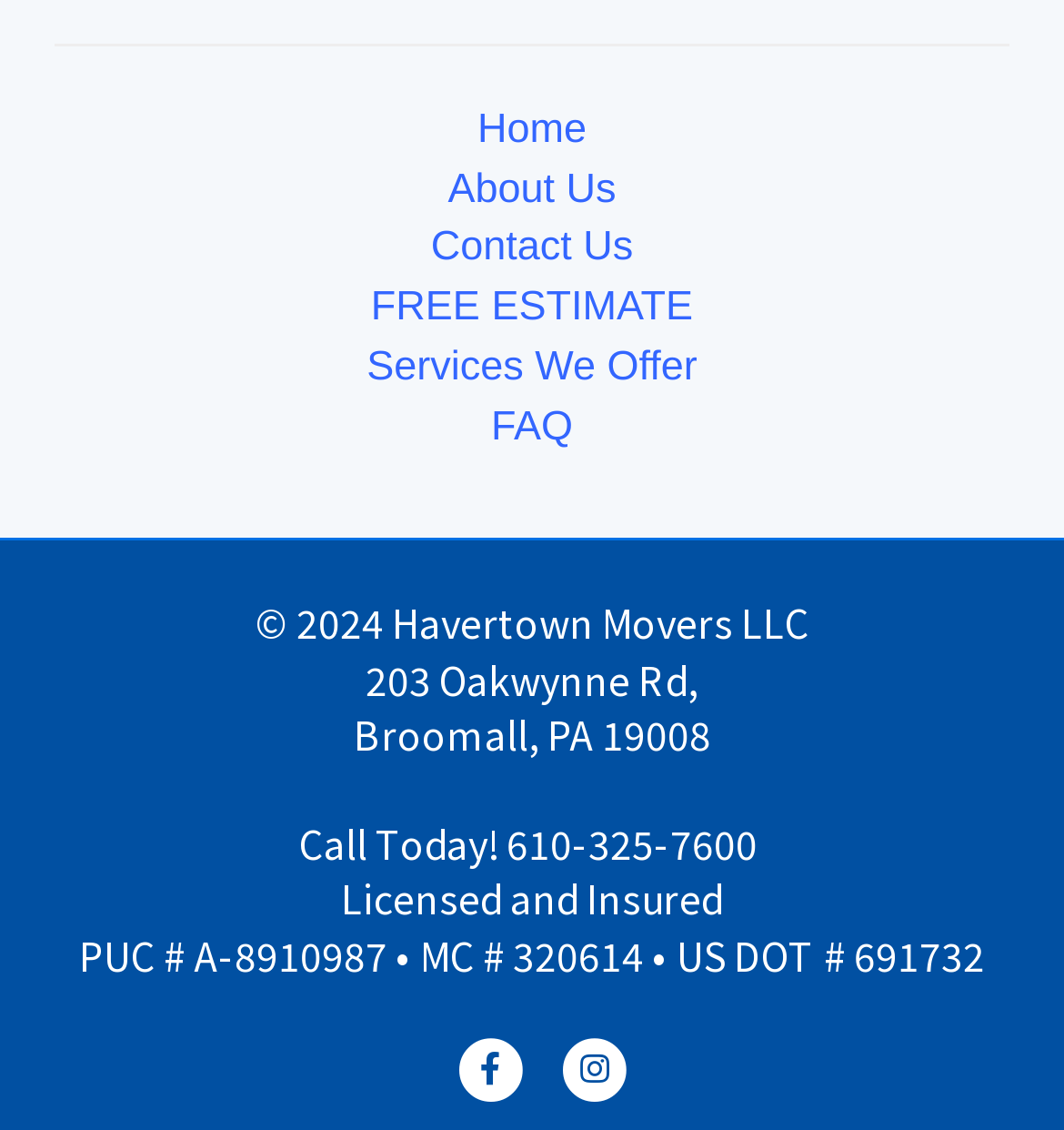Can you pinpoint the bounding box coordinates for the clickable element required for this instruction: "Click on Home"? The coordinates should be four float numbers between 0 and 1, i.e., [left, top, right, bottom].

[0.449, 0.094, 0.551, 0.135]